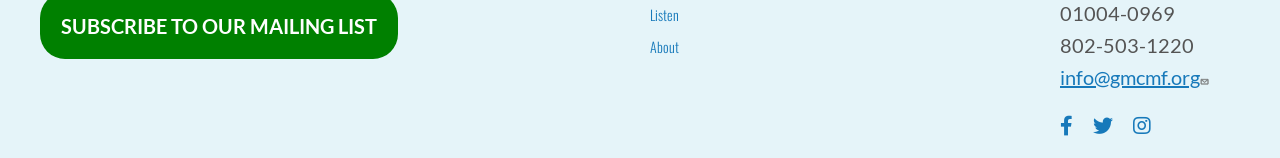Based on the image, give a detailed response to the question: What is the purpose of the 'Listen' link?

I inferred the purpose of the 'Listen' link by looking at its text content, which suggests that it allows users to listen to some audio content.